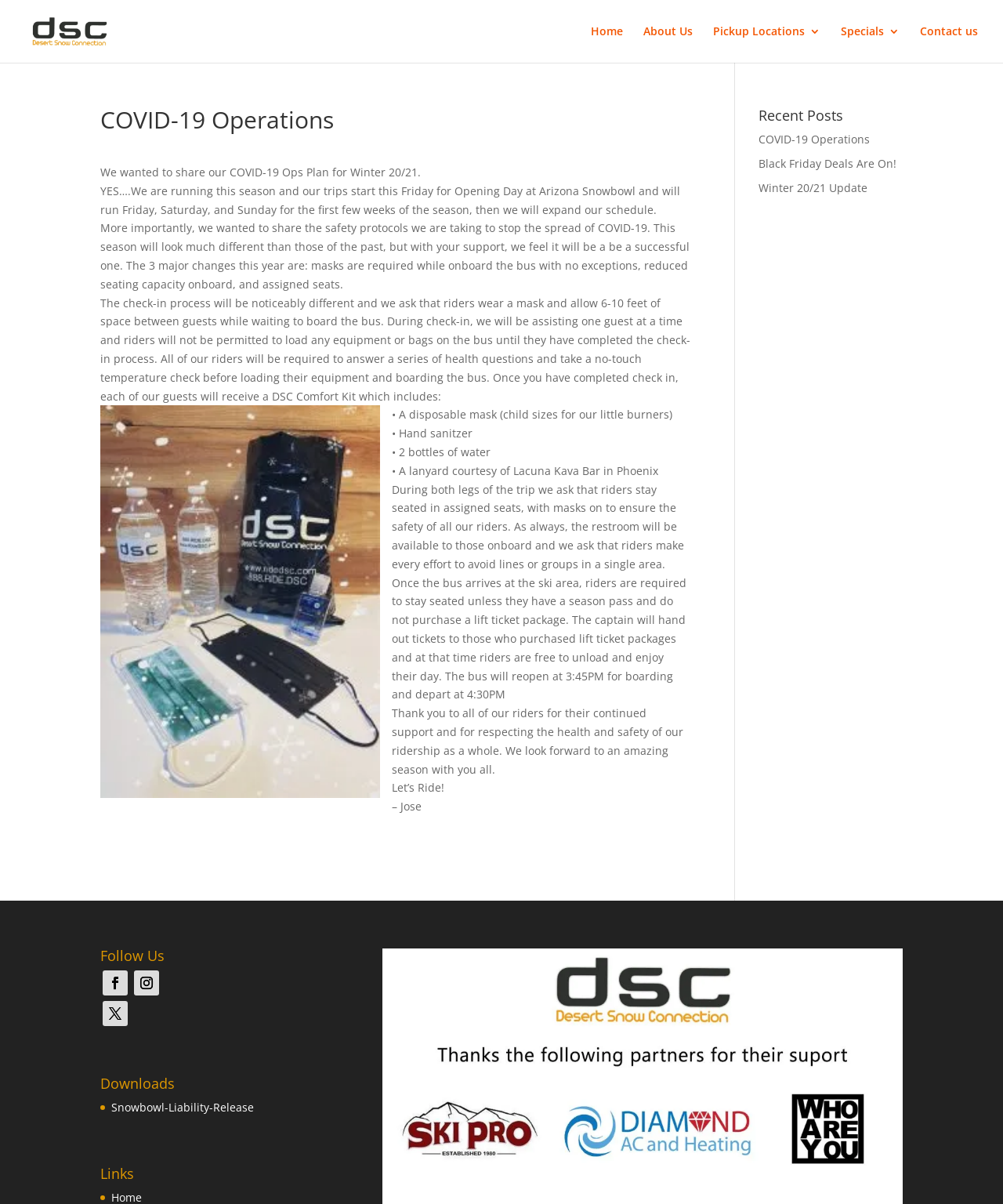Identify the bounding box coordinates for the UI element described as: "COVID-19 Operations".

[0.756, 0.109, 0.867, 0.122]